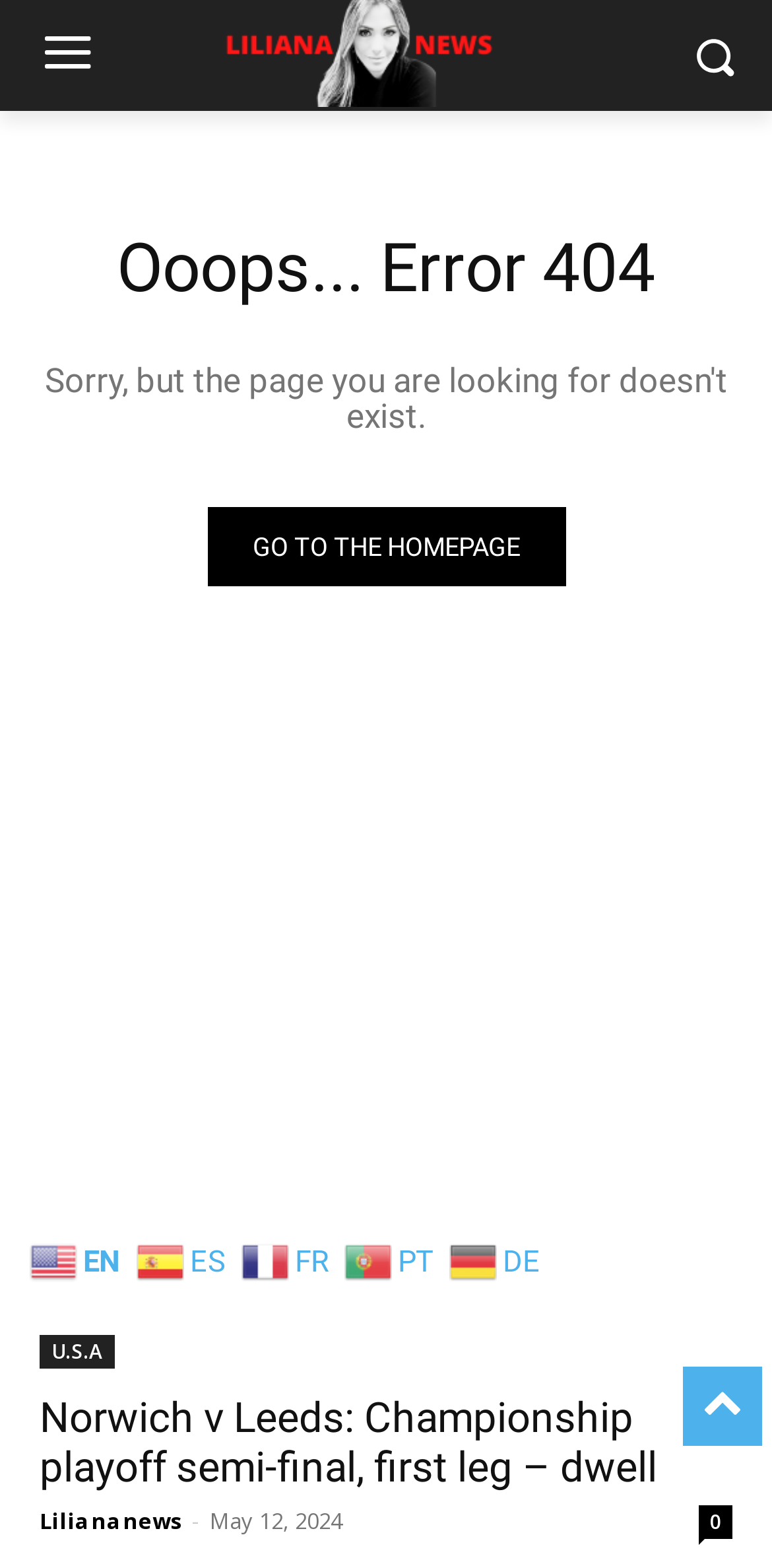What is the first word of the article title?
By examining the image, provide a one-word or phrase answer.

Norwich